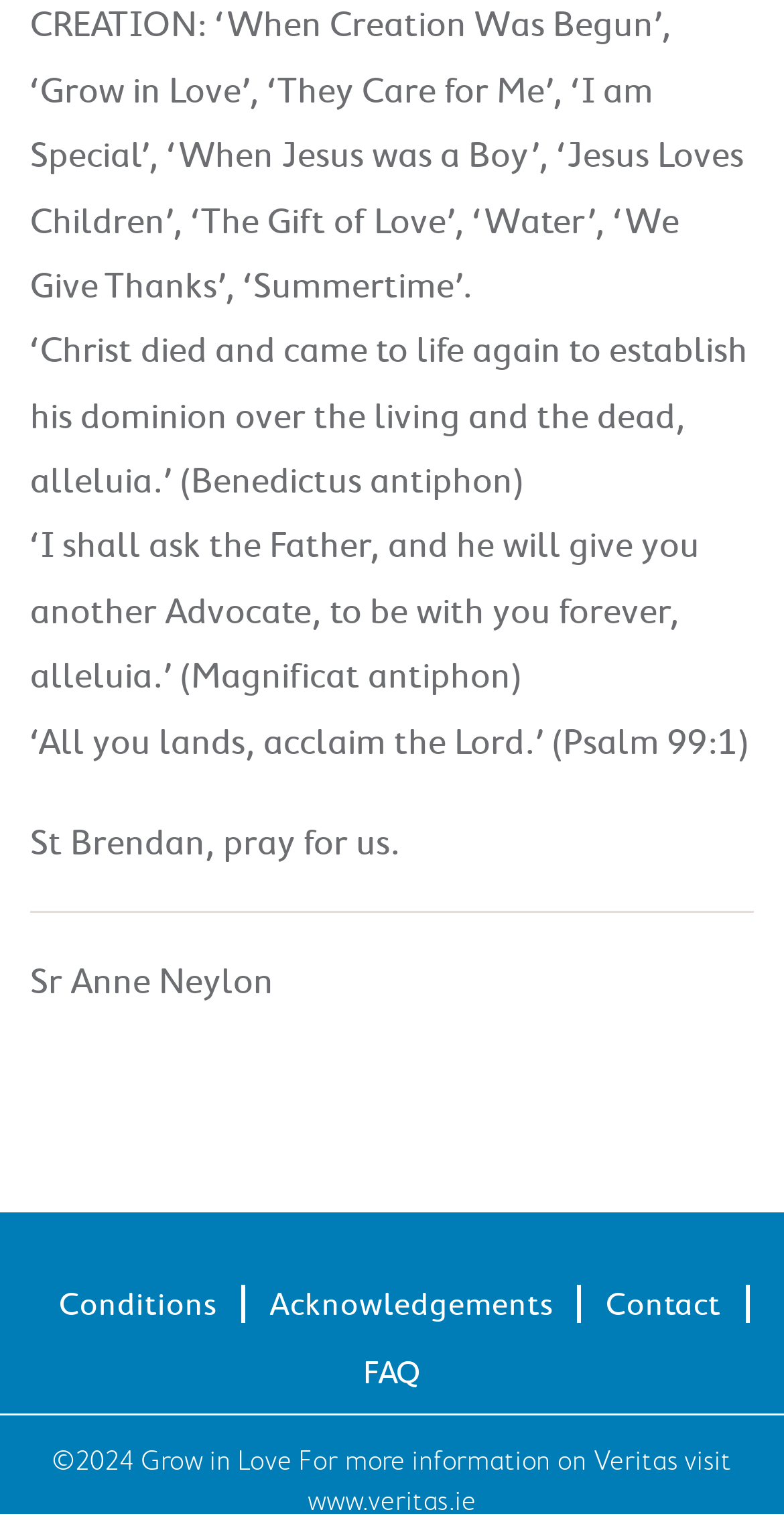What is the first antiphon mentioned?
Relying on the image, give a concise answer in one word or a brief phrase.

Benedictus antiphon